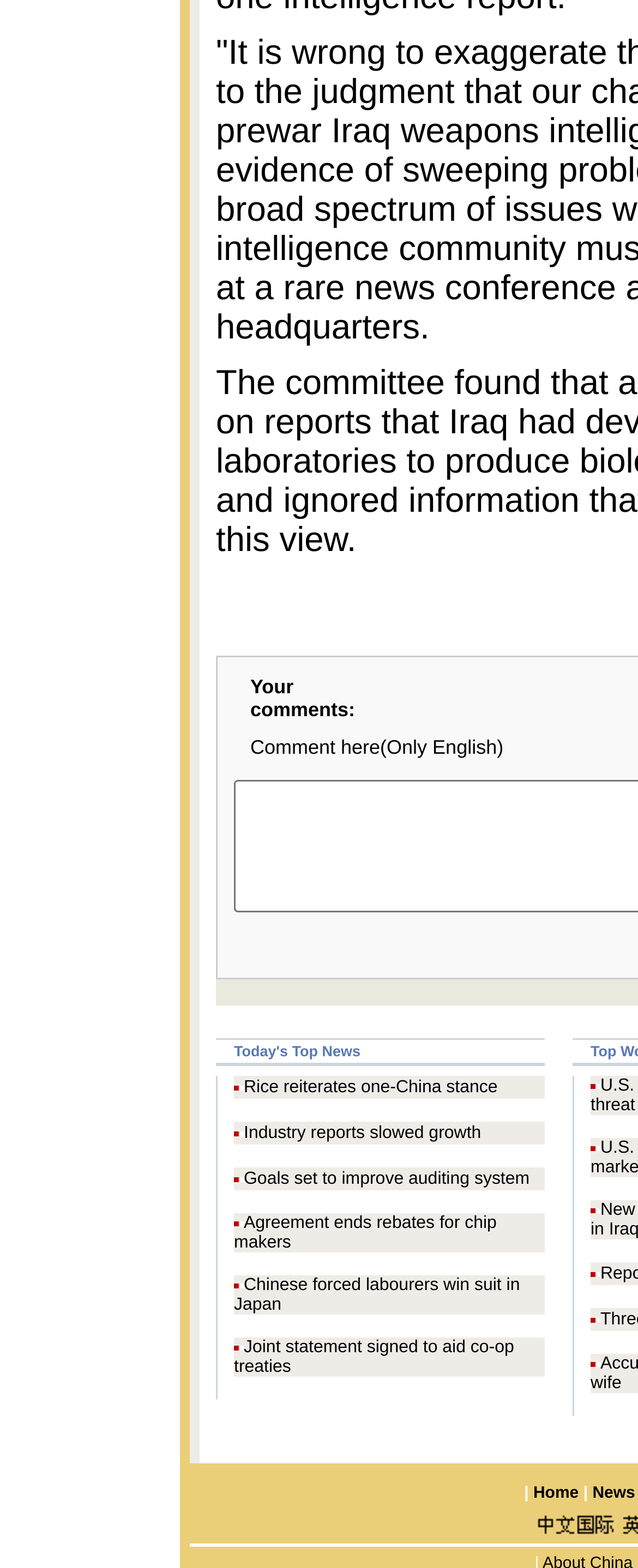What is the function of the images in the table?
Please use the visual content to give a single word or phrase answer.

To accompany news articles